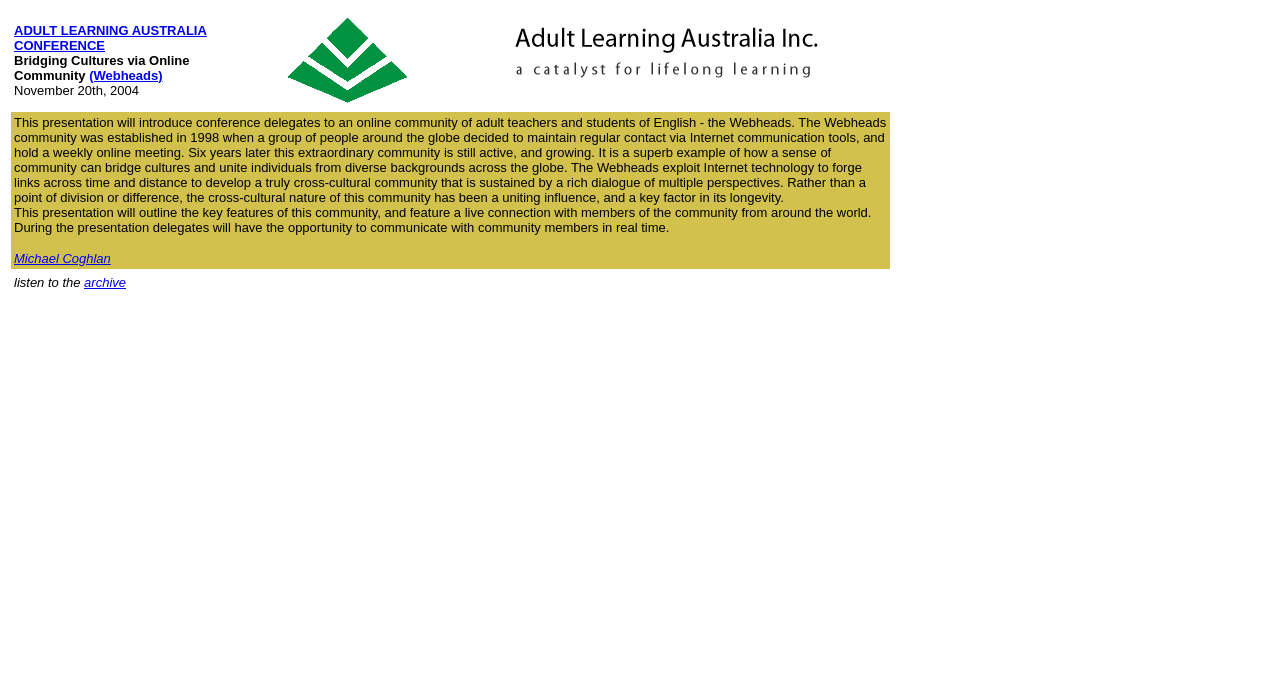Based on the image, please respond to the question with as much detail as possible:
What is the name of the online community?

I found the name of the online community by looking at the first gridcell in the first row of the table, which contains the text 'ADULT LEARNING AUSTRALIA CONFERENCE Bridging Cultures via Online Community (Webheads) November 20th, 2004'. The name of the online community is in parentheses.